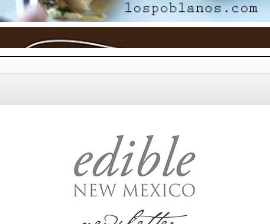What is the aesthetic of the magazine?
Provide an in-depth and detailed answer to the question.

The clean and minimalist layout of the magazine conveys a sense of sophistication, which is emphasized by the elegant design element and the focus on celebrating local food culture in New Mexico.